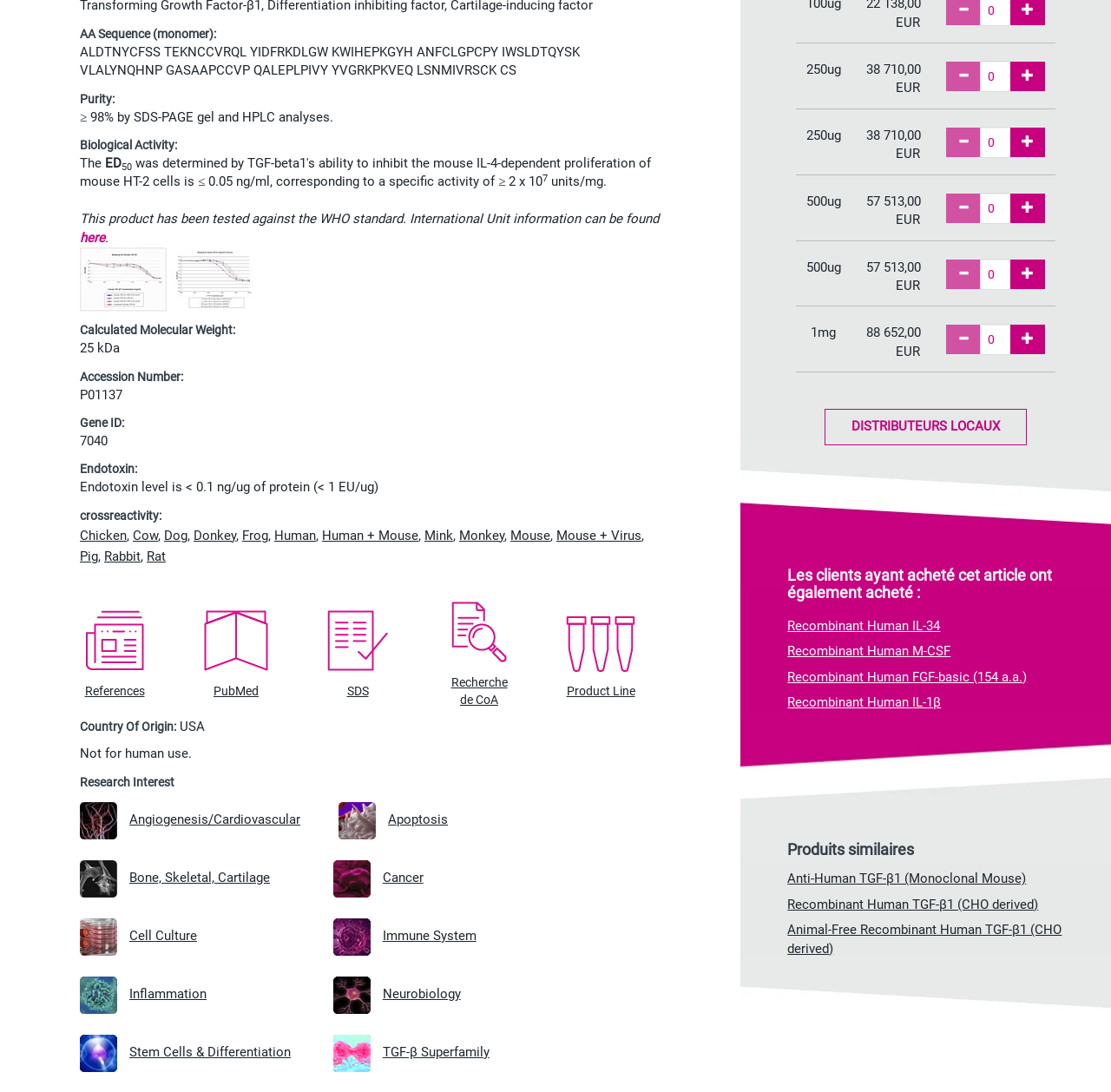Answer the question below in one word or phrase:
What is the country of origin of the protein?

USA